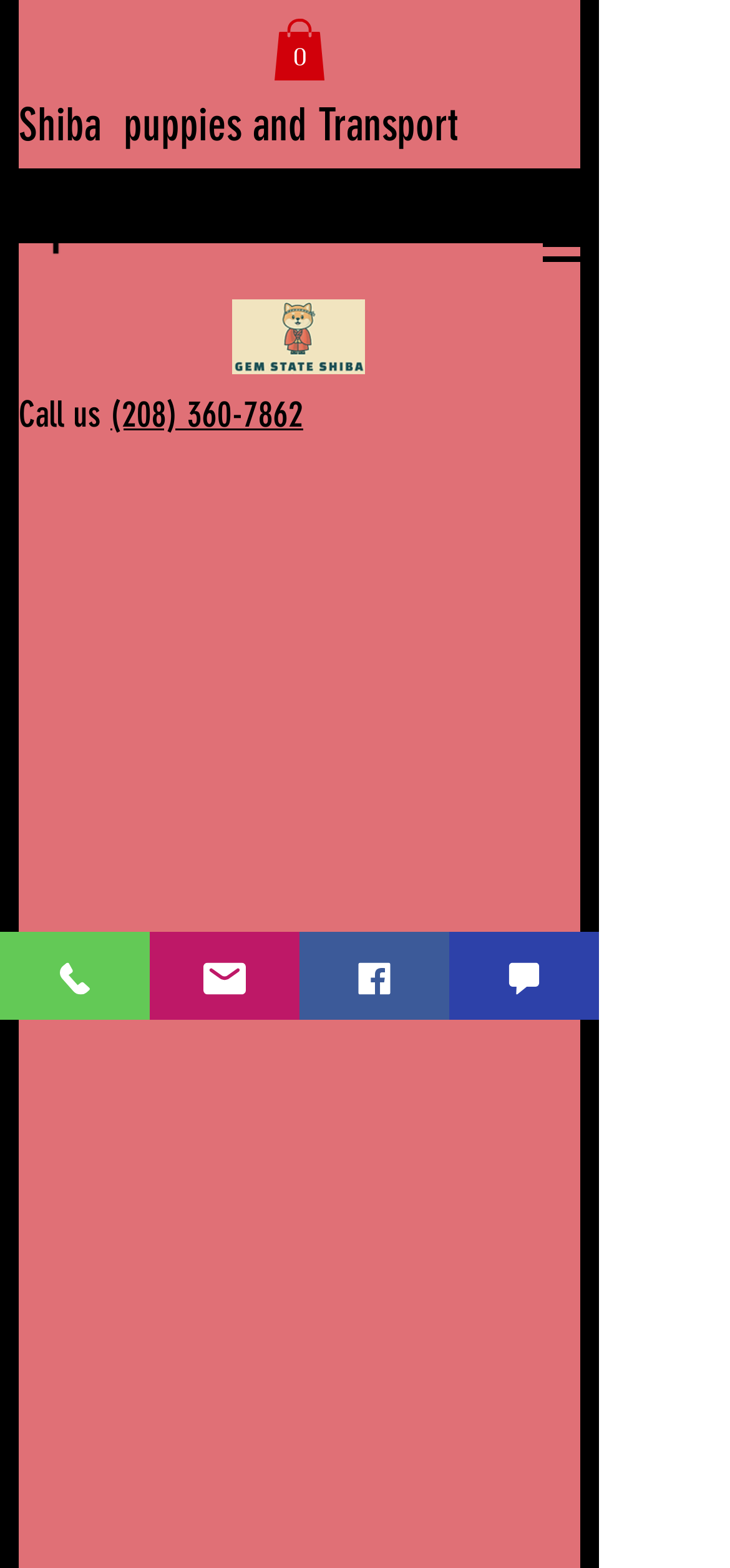What is the purpose of the 'Chat' button?
Please provide a full and detailed response to the question.

I found the 'Chat' button at the bottom of the page, and it's likely that clicking it will allow the user to chat with someone, possibly a customer support representative.